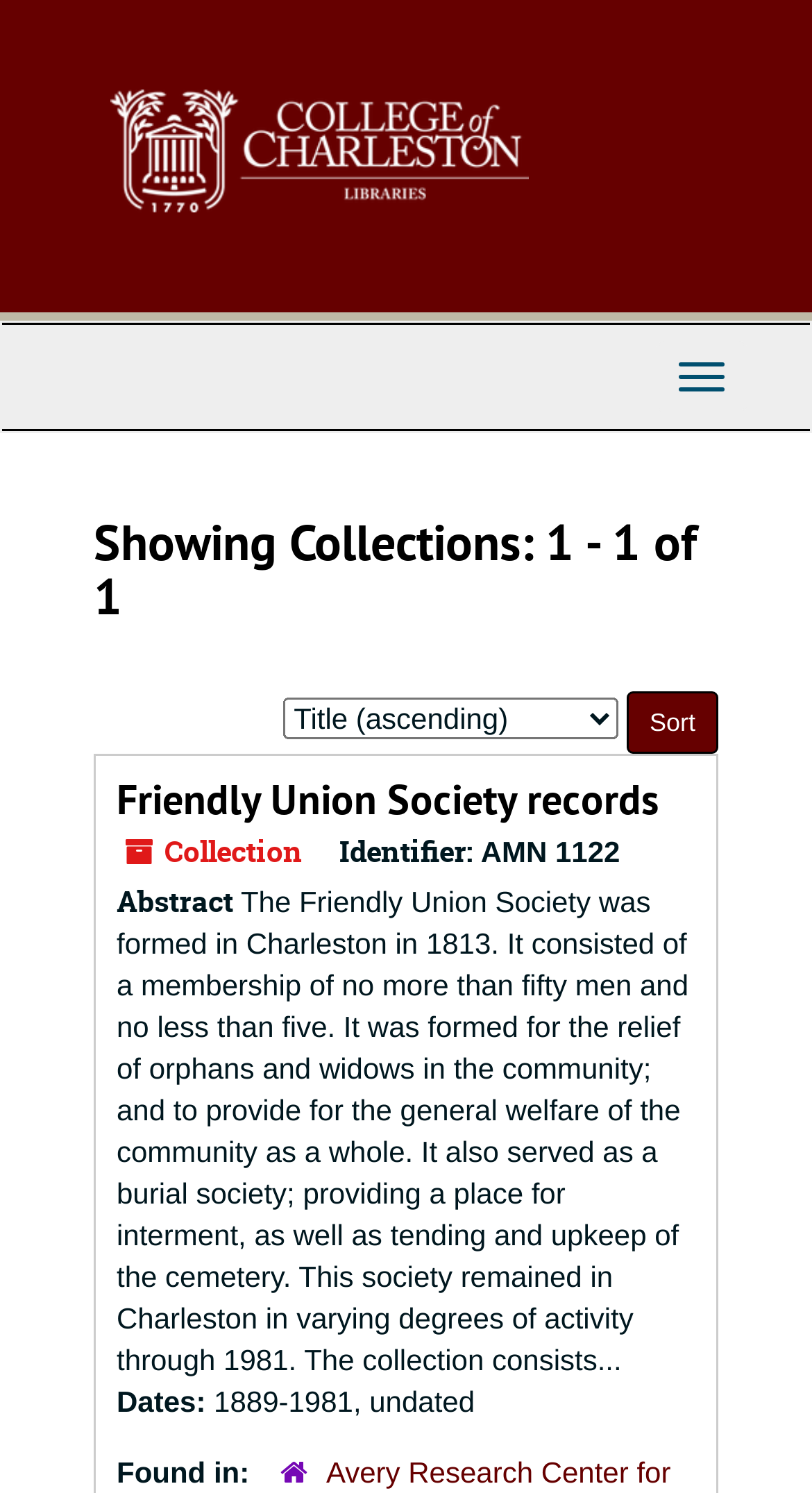How many collections are shown?
Please provide a comprehensive answer based on the information in the image.

The heading 'Showing Collections: 1 - 1 of 1' indicates that only one collection is shown on this page.